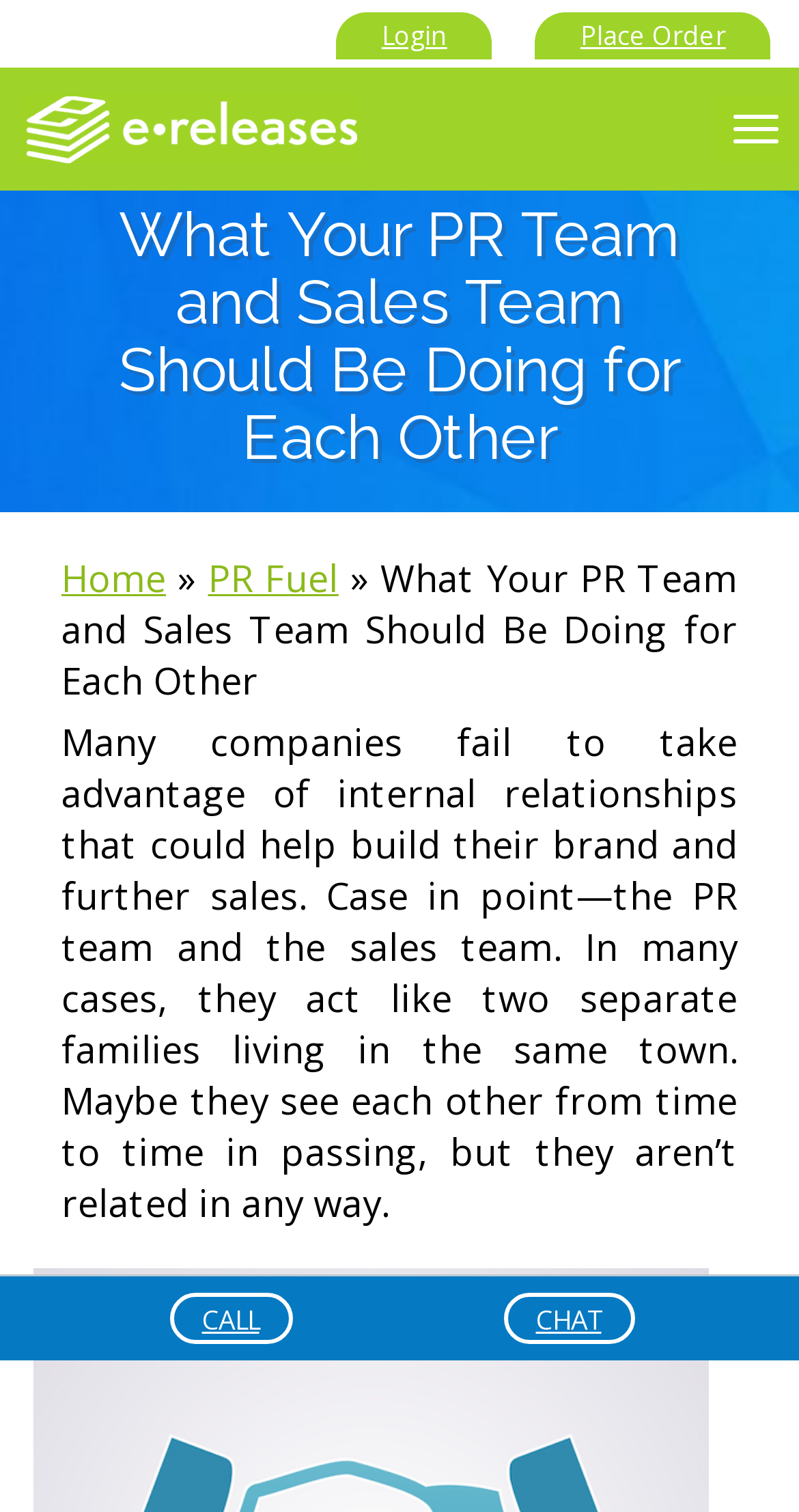Please identify the bounding box coordinates of the element I need to click to follow this instruction: "Toggle navigation".

[0.892, 0.064, 1.0, 0.107]